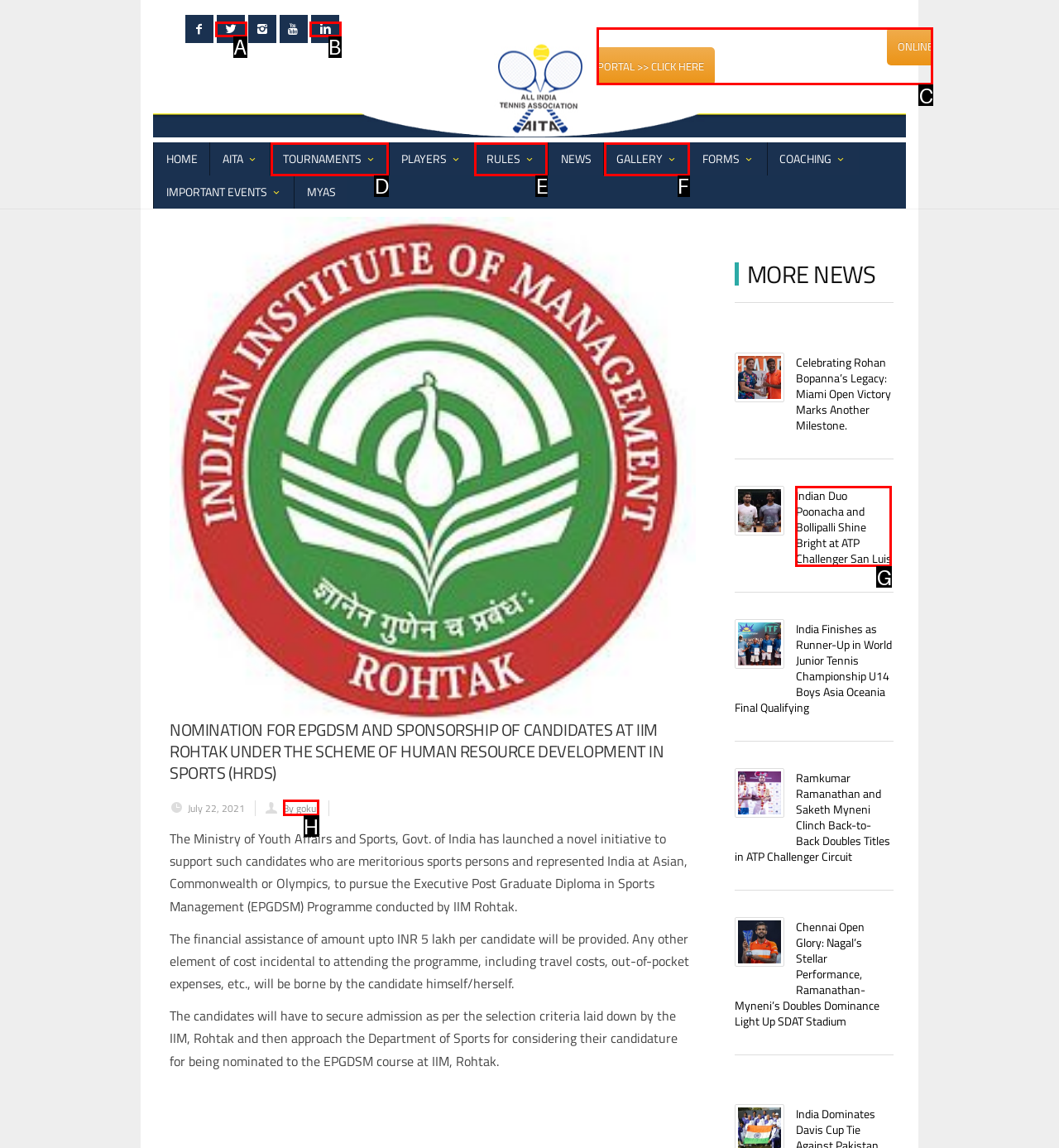Decide which UI element to click to accomplish the task: Contact us
Respond with the corresponding option letter.

None